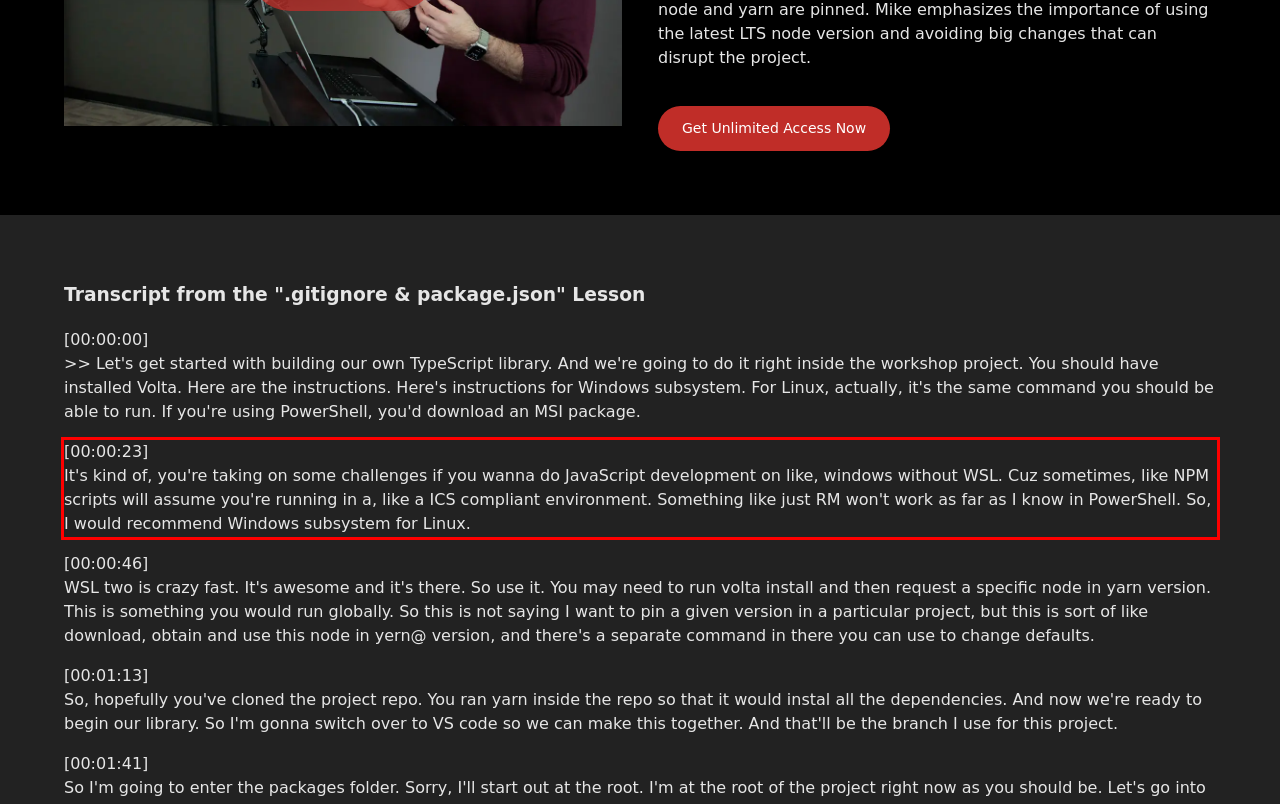You are provided with a screenshot of a webpage containing a red bounding box. Please extract the text enclosed by this red bounding box.

[00:00:23] It's kind of, you're taking on some challenges if you wanna do JavaScript development on like, windows without WSL. Cuz sometimes, like NPM scripts will assume you're running in a, like a ICS compliant environment. Something like just RM won't work as far as I know in PowerShell. So, I would recommend Windows subsystem for Linux.